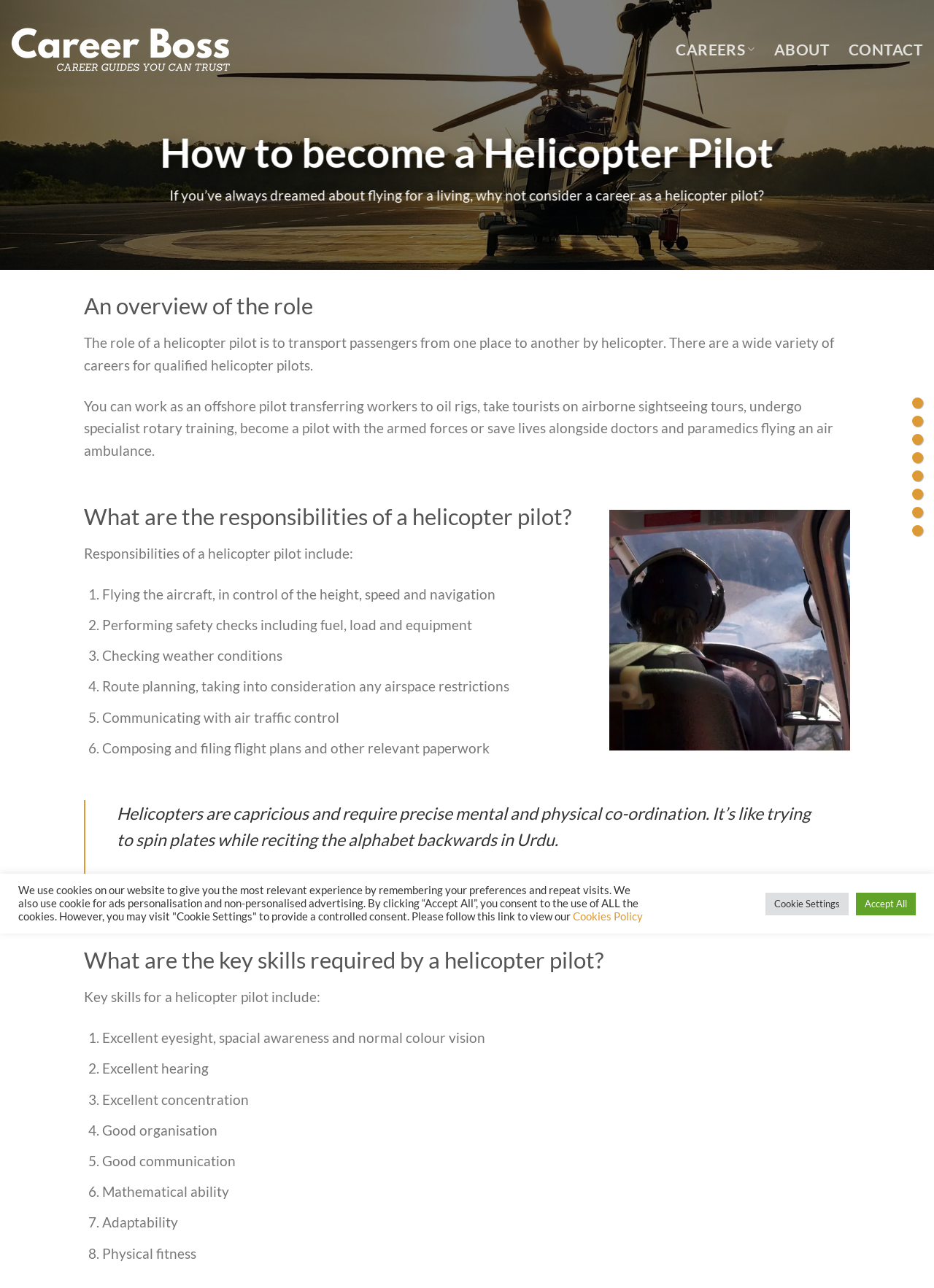Kindly provide the bounding box coordinates of the section you need to click on to fulfill the given instruction: "Click on Onderzoek en innovatie".

None